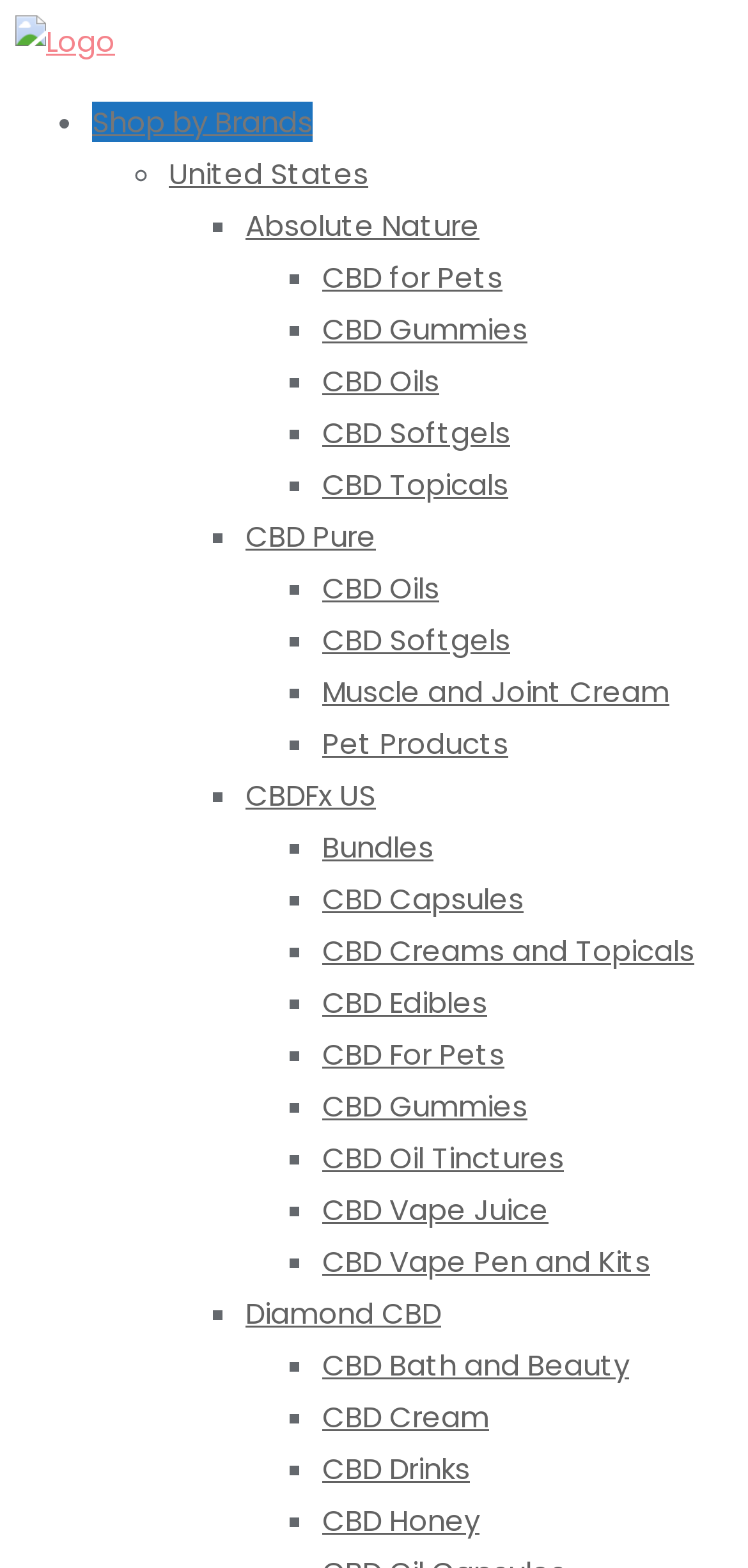Could you provide the bounding box coordinates for the portion of the screen to click to complete this instruction: "View 'CBD for Pets' products"?

[0.431, 0.164, 0.672, 0.19]